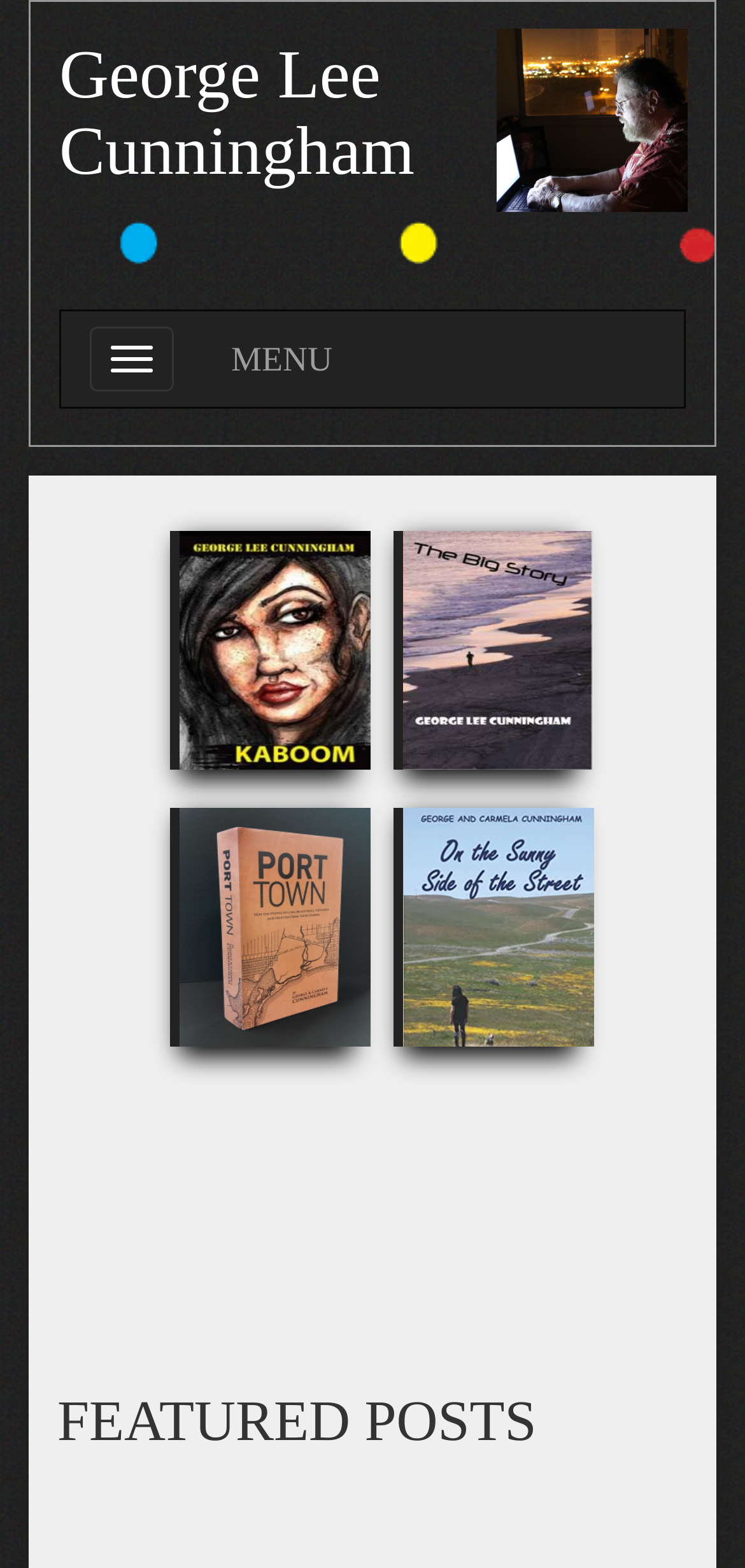Identify and provide the text content of the webpage's primary headline.

George Lee Cunningham